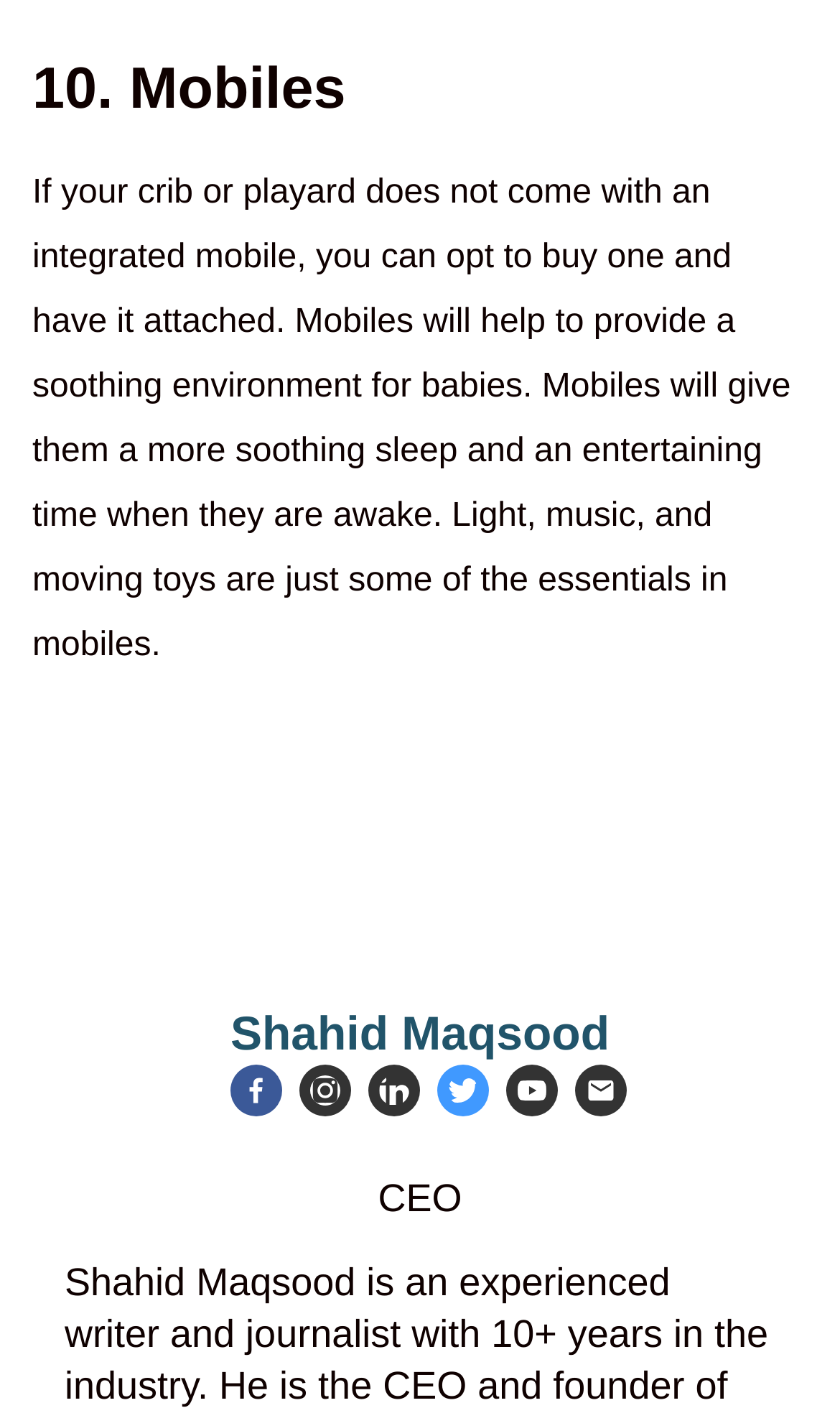Could you locate the bounding box coordinates for the section that should be clicked to accomplish this task: "check the CEO title".

[0.45, 0.836, 0.55, 0.866]